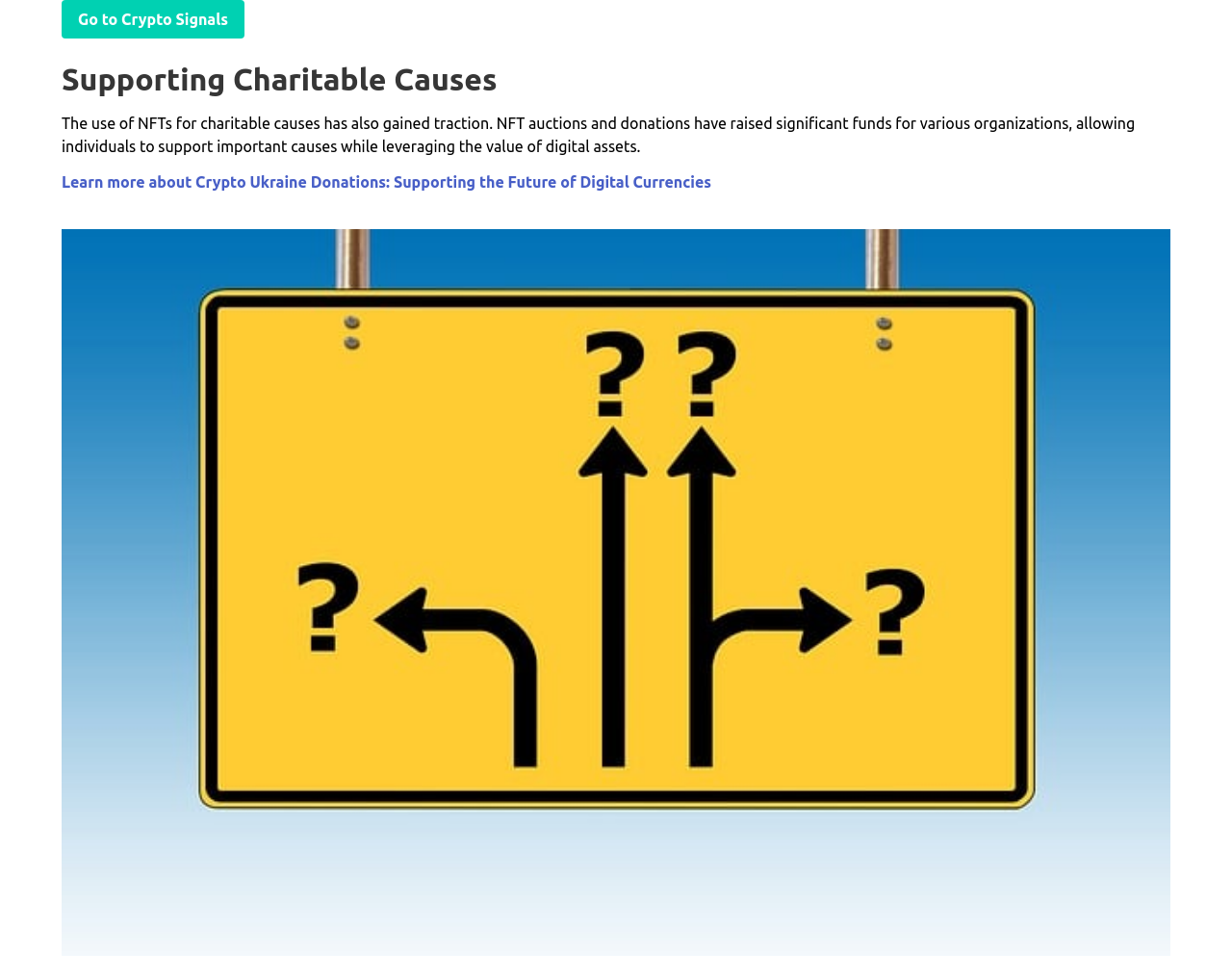Extract the heading text from the webpage.

Supporting Charitable Causes